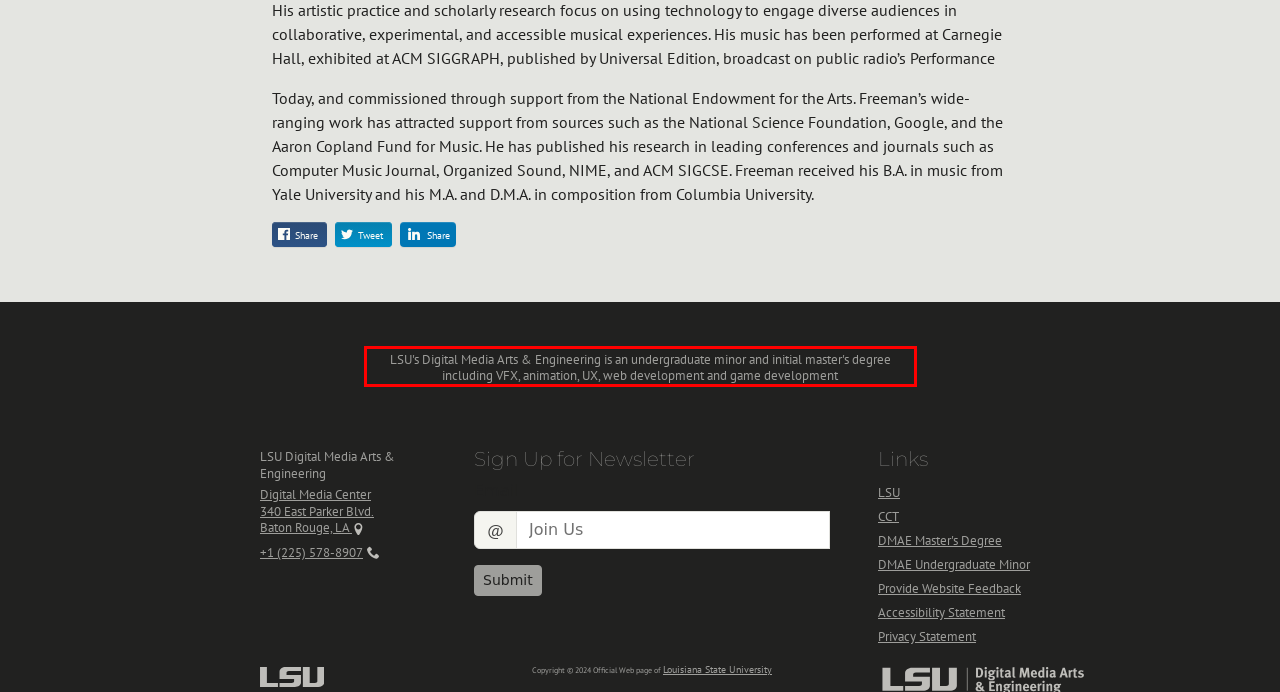With the provided screenshot of a webpage, locate the red bounding box and perform OCR to extract the text content inside it.

LSU's Digital Media Arts & Engineering is an undergraduate minor and initial master's degree including VFX, animation, UX, web development and game development